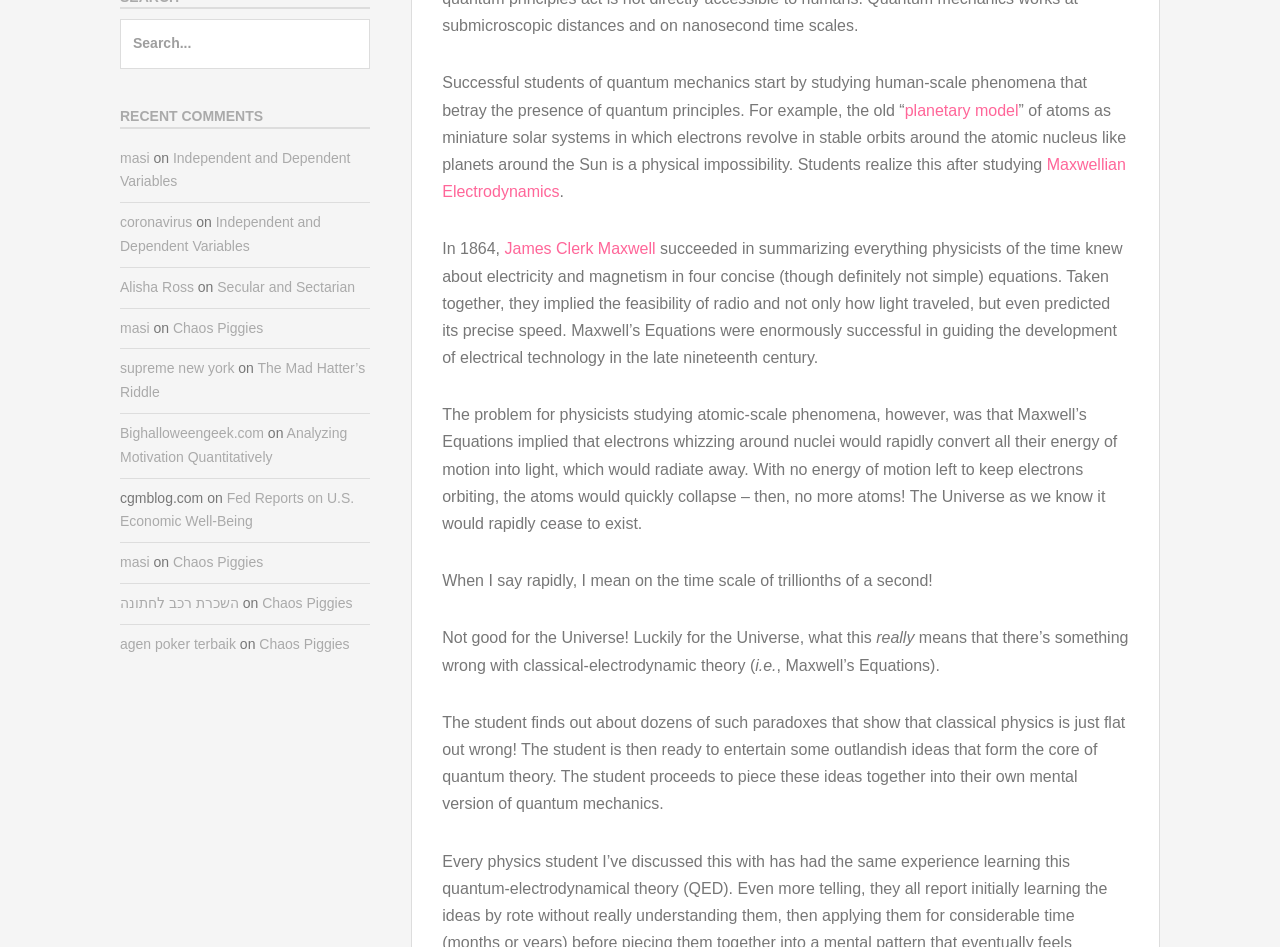Please specify the bounding box coordinates of the clickable region necessary for completing the following instruction: "Search for something". The coordinates must consist of four float numbers between 0 and 1, i.e., [left, top, right, bottom].

[0.094, 0.02, 0.289, 0.094]